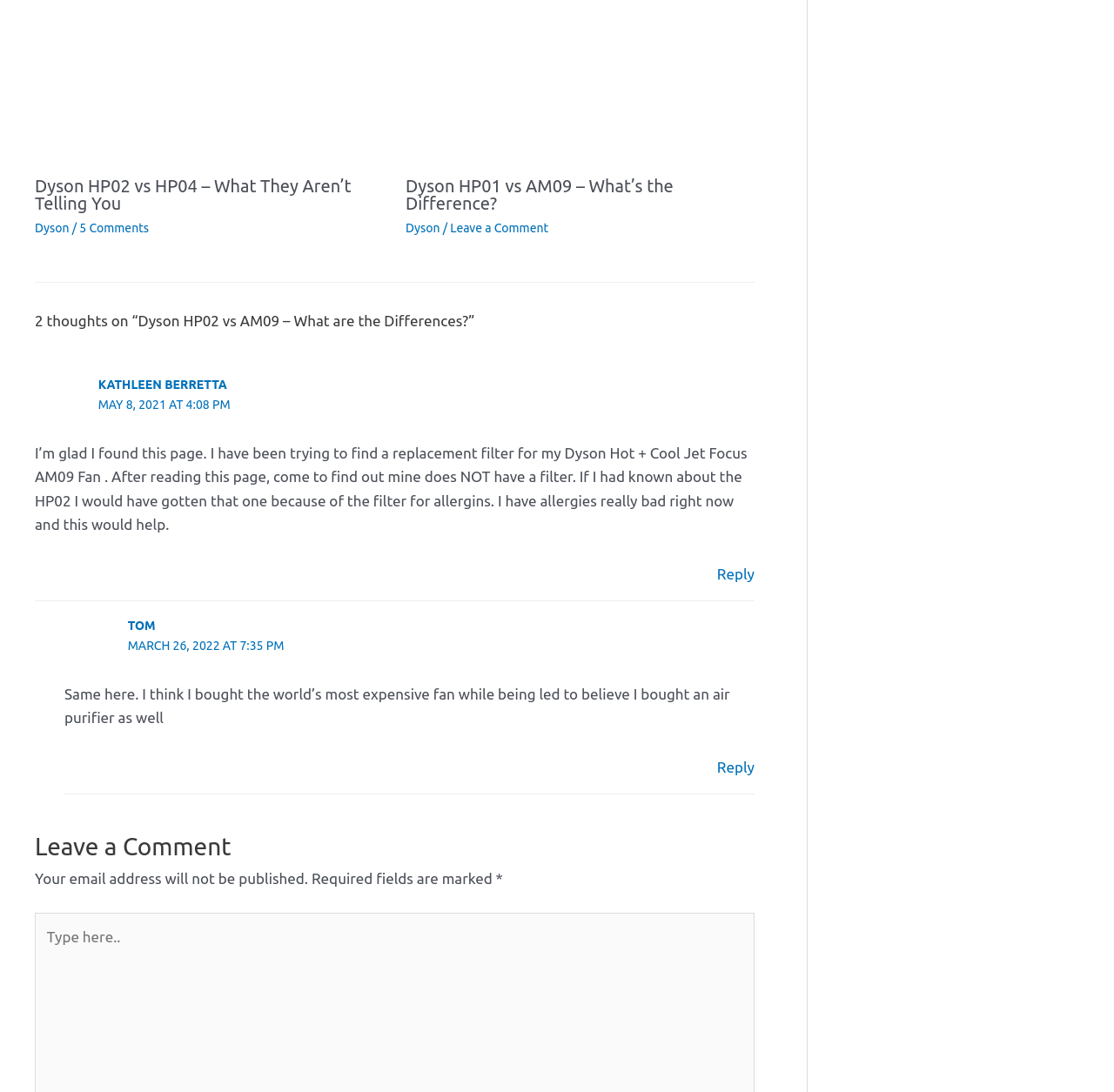Based on the provided description, "Jodie Comer Dating", find the bounding box of the corresponding UI element in the screenshot.

None